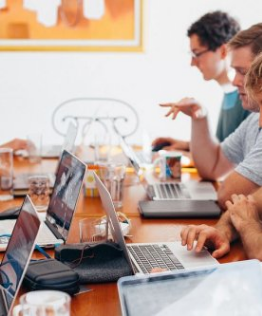Please answer the following question using a single word or phrase: 
What is the purpose of the colorful artwork in the backdrop?

To enhance creative ambiance